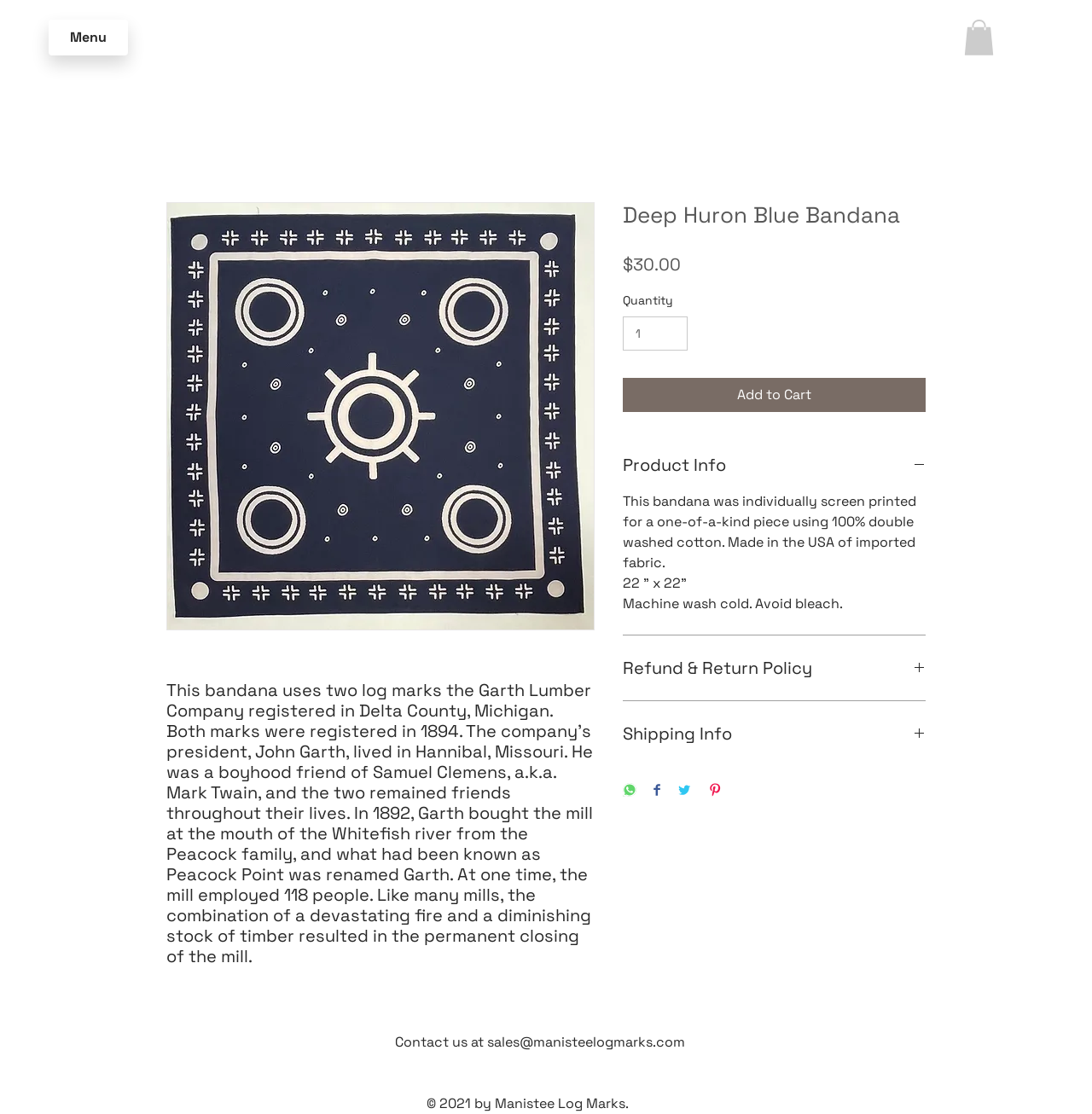Please reply with a single word or brief phrase to the question: 
What is the price of the Deep Huron Blue Bandana?

$30.00